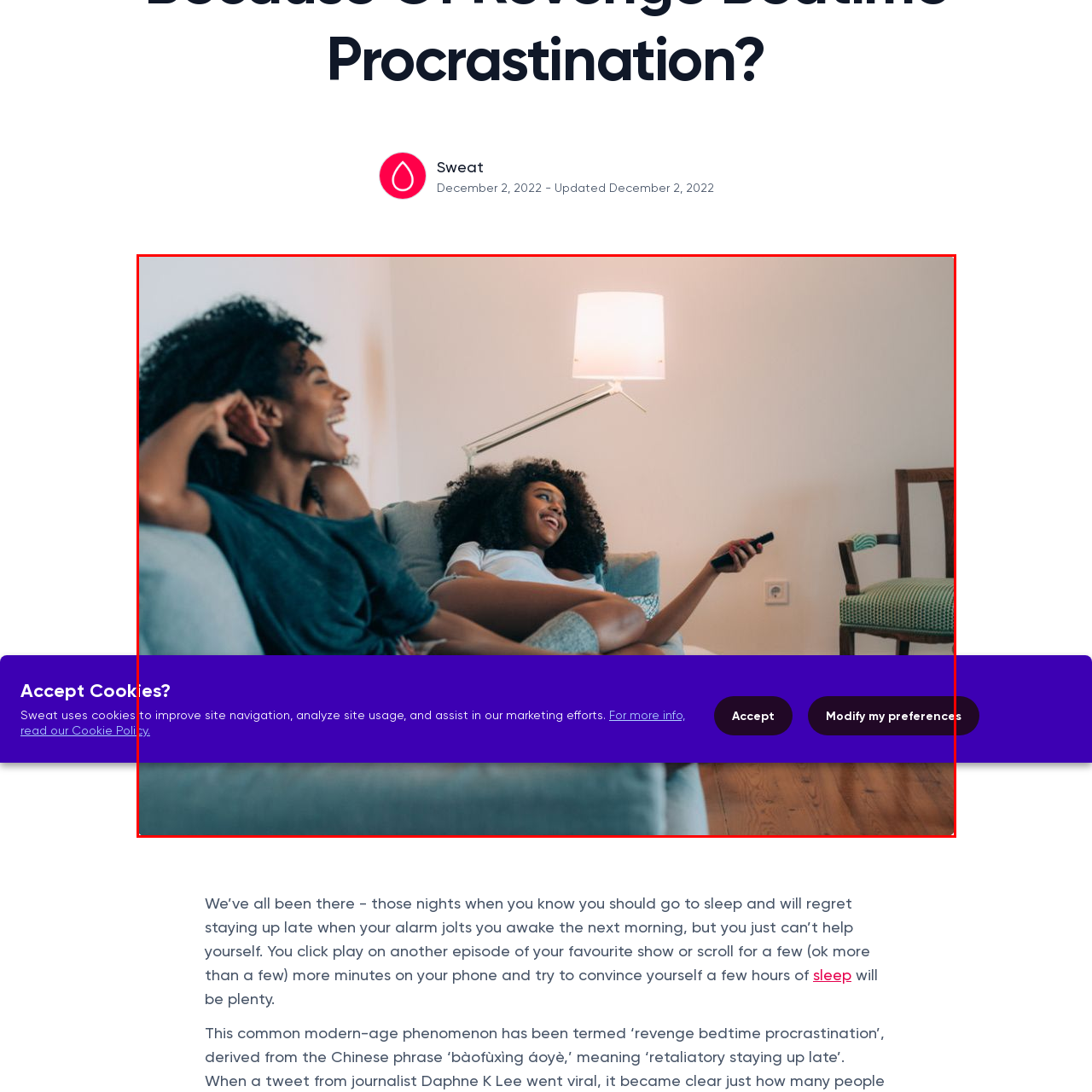What type of atmosphere is depicted in the image?
Focus on the image highlighted by the red bounding box and give a comprehensive answer using the details from the image.

The caption describes the scene as a 'cozy living room setting' with a 'warm ambiance' and a 'relaxed atmosphere', which implies that the image captures a moment of calm and tranquility.